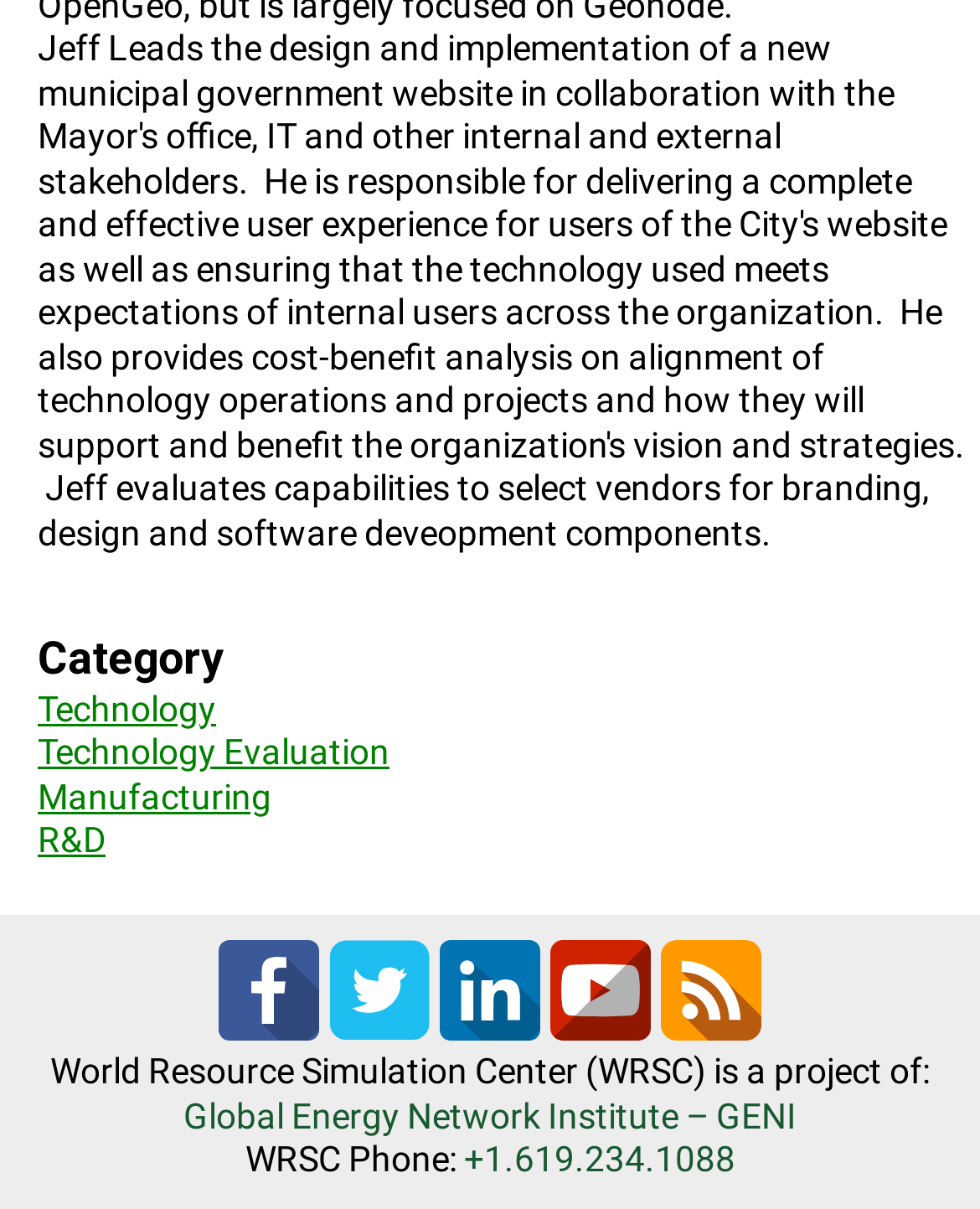Locate the bounding box coordinates of the item that should be clicked to fulfill the instruction: "Click on +1.619.234.1088".

[0.473, 0.942, 0.75, 0.975]